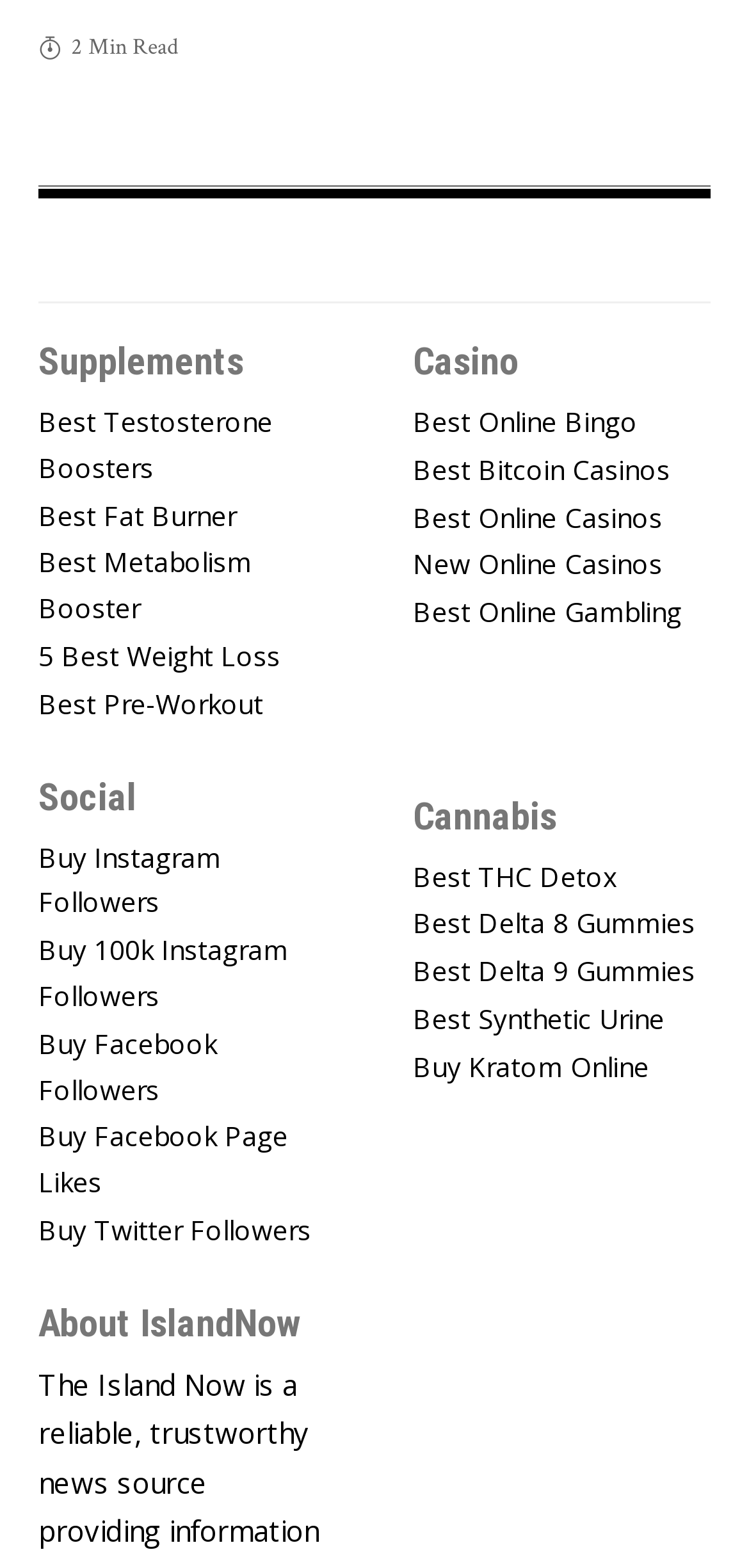What is the last social media service listed?
Respond to the question with a single word or phrase according to the image.

Twitter